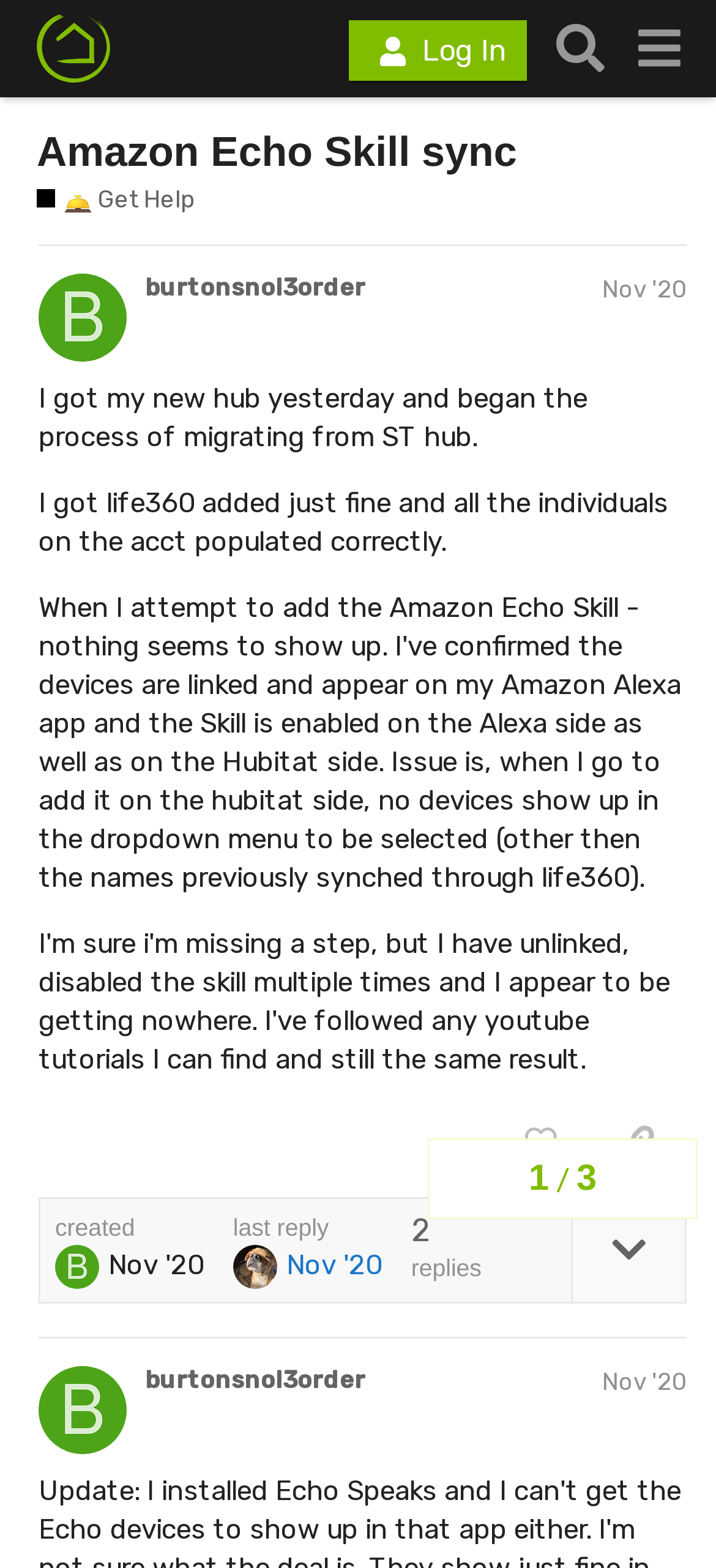Locate the bounding box coordinates of the element you need to click to accomplish the task described by this instruction: "Get help from the community".

[0.051, 0.117, 0.273, 0.138]